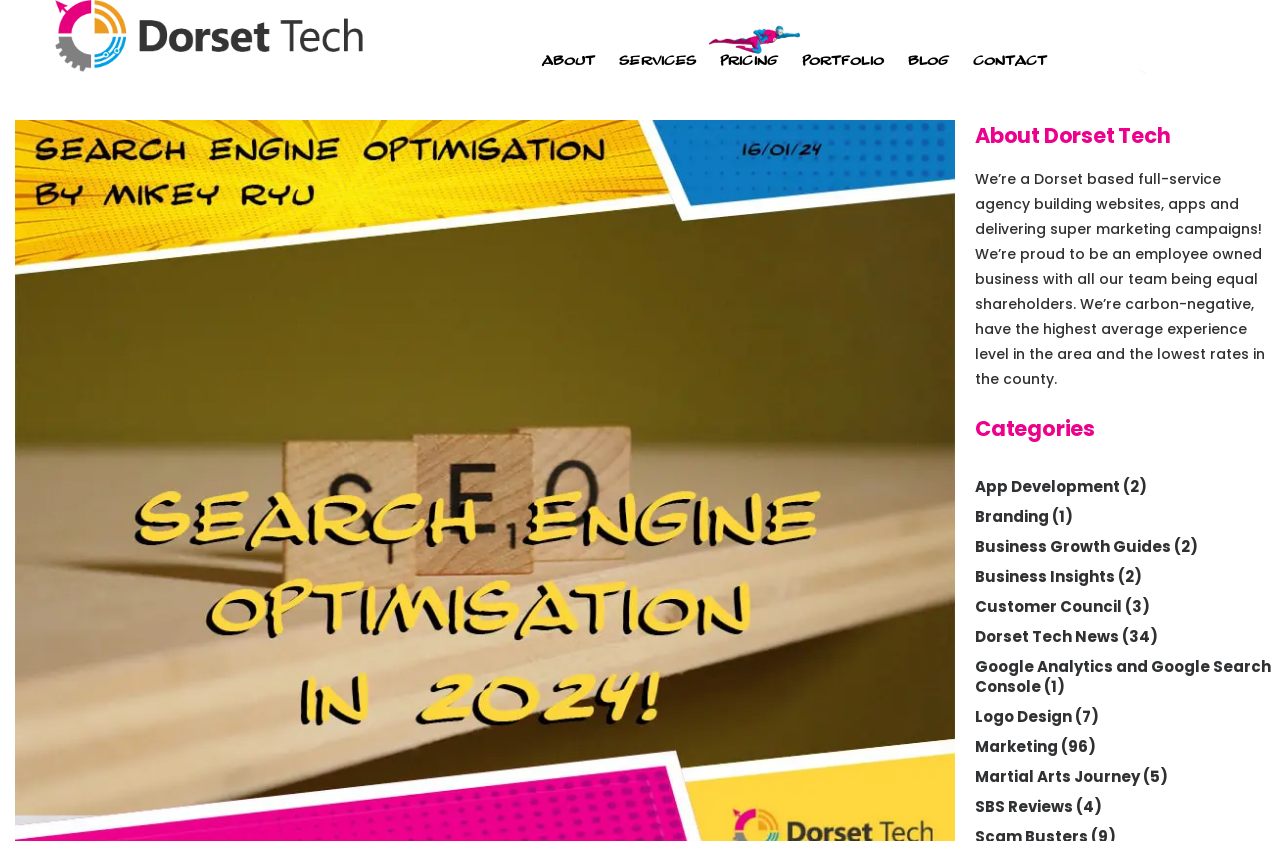How many categories are listed on the webpage?
Refer to the image and respond with a one-word or short-phrase answer.

11